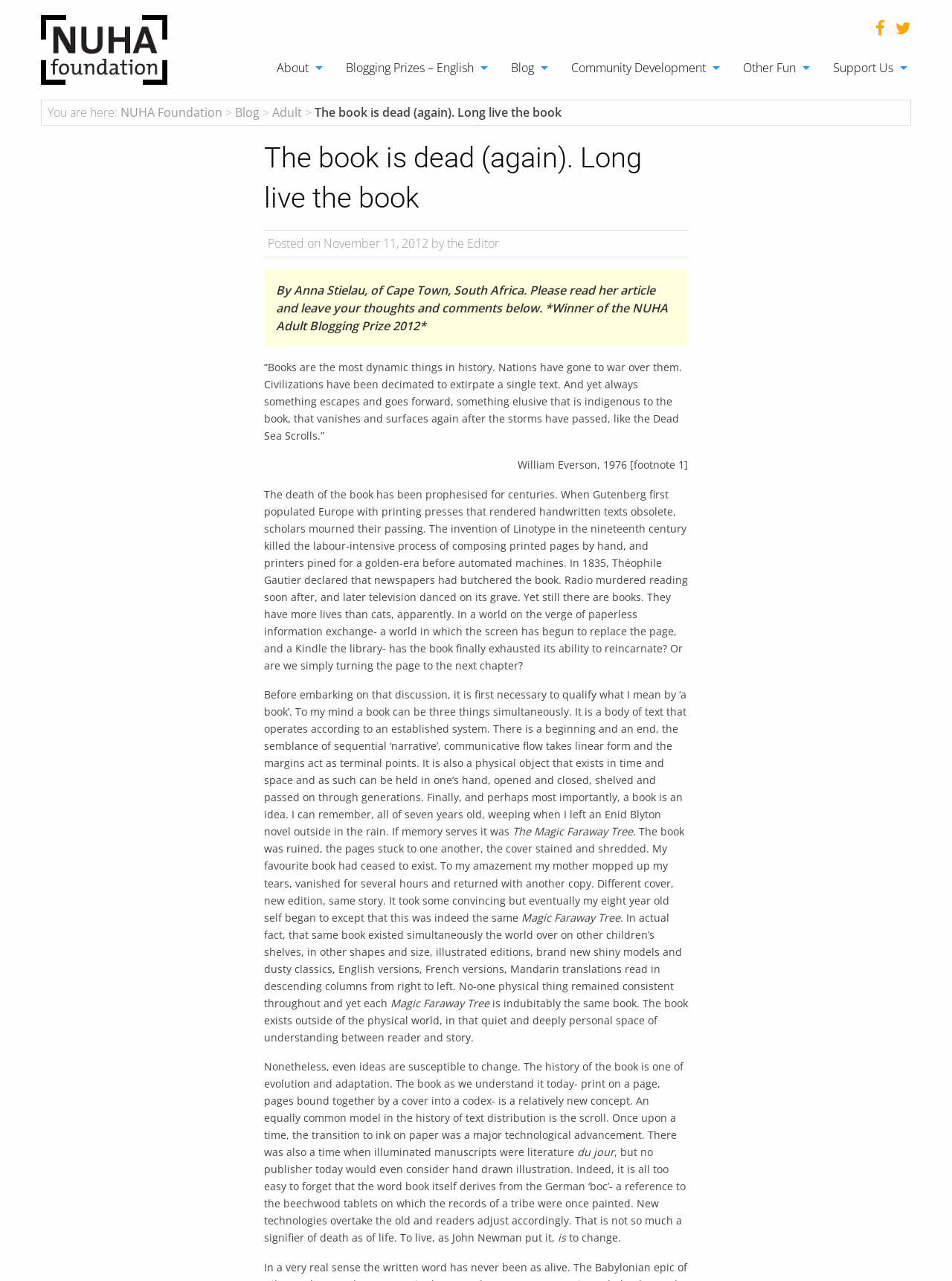What is the prize won by the author?
Please look at the screenshot and answer in one word or a short phrase.

NUHA Adult Blogging Prize 2012